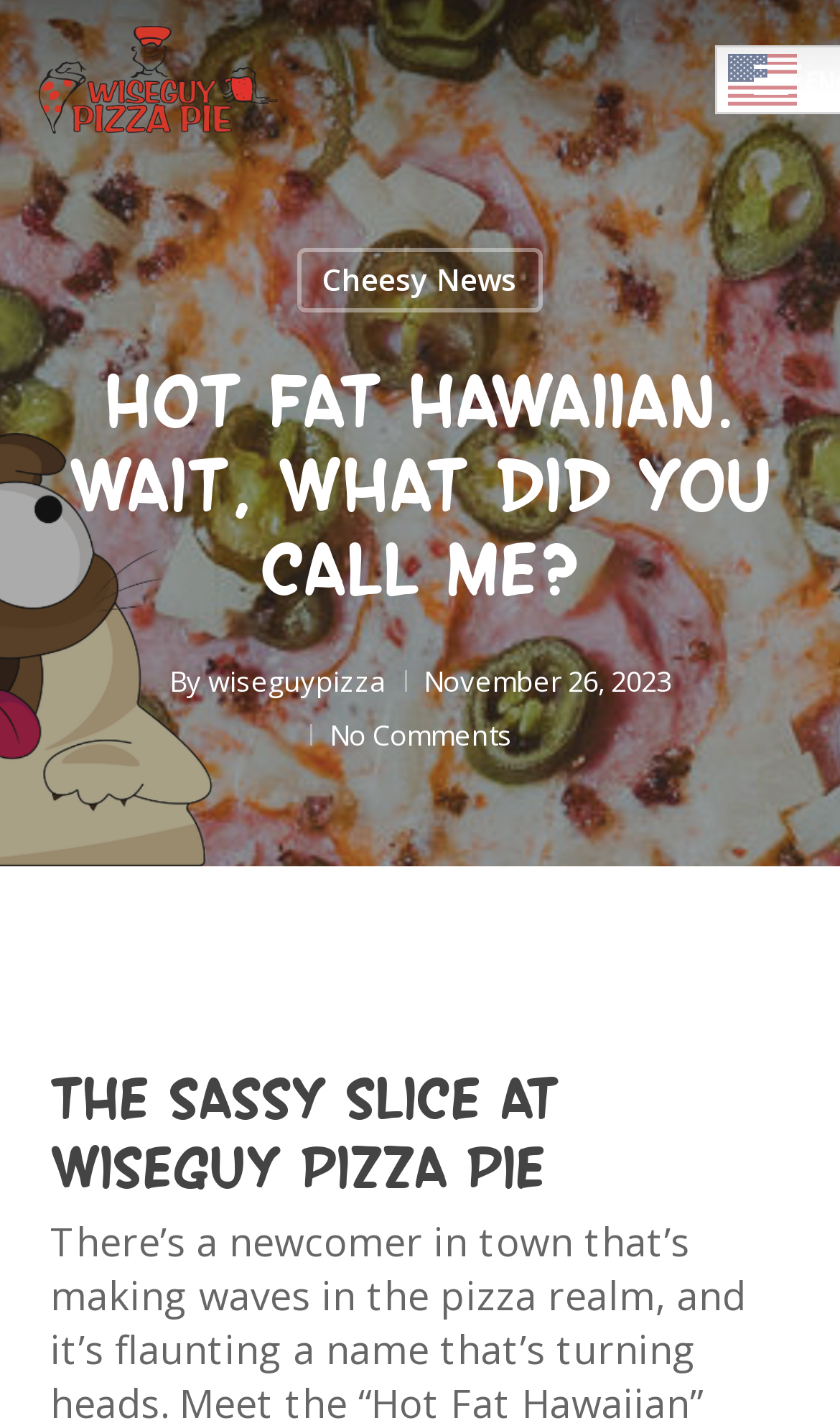What is the date of the article?
Please provide a comprehensive answer based on the information in the image.

I found the date of the article by looking at the StaticText 'November 26, 2023' which is located below the author's name.